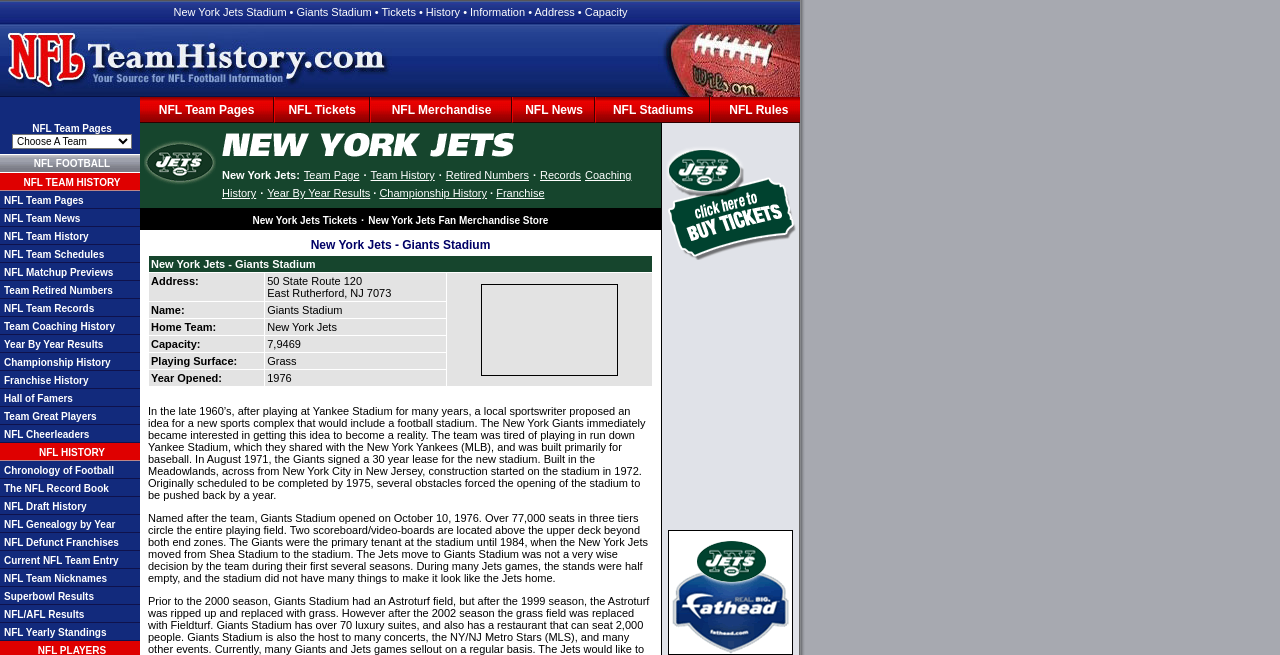Show the bounding box coordinates of the region that should be clicked to follow the instruction: "Go to NFL Team Pages."

[0.124, 0.157, 0.199, 0.179]